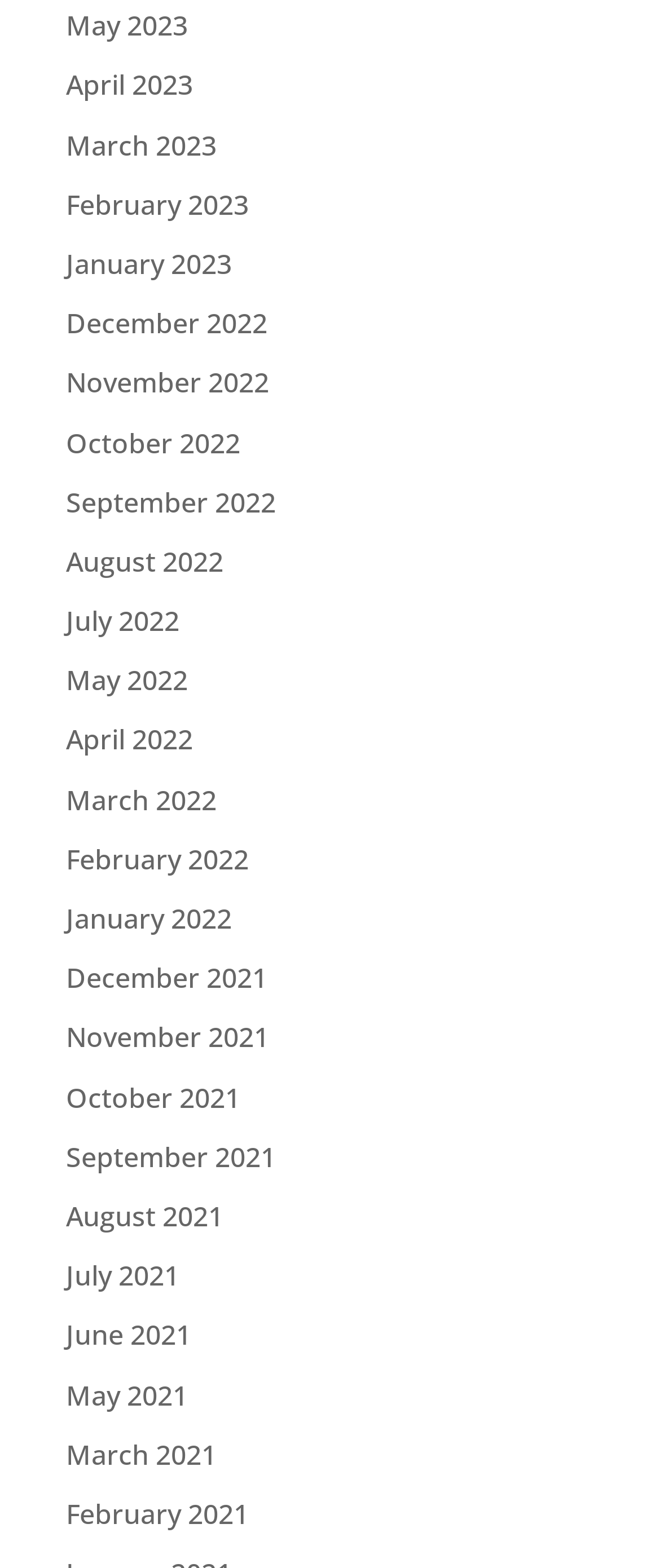Please determine the bounding box coordinates of the element to click in order to execute the following instruction: "go to April 2022". The coordinates should be four float numbers between 0 and 1, specified as [left, top, right, bottom].

[0.1, 0.46, 0.292, 0.484]